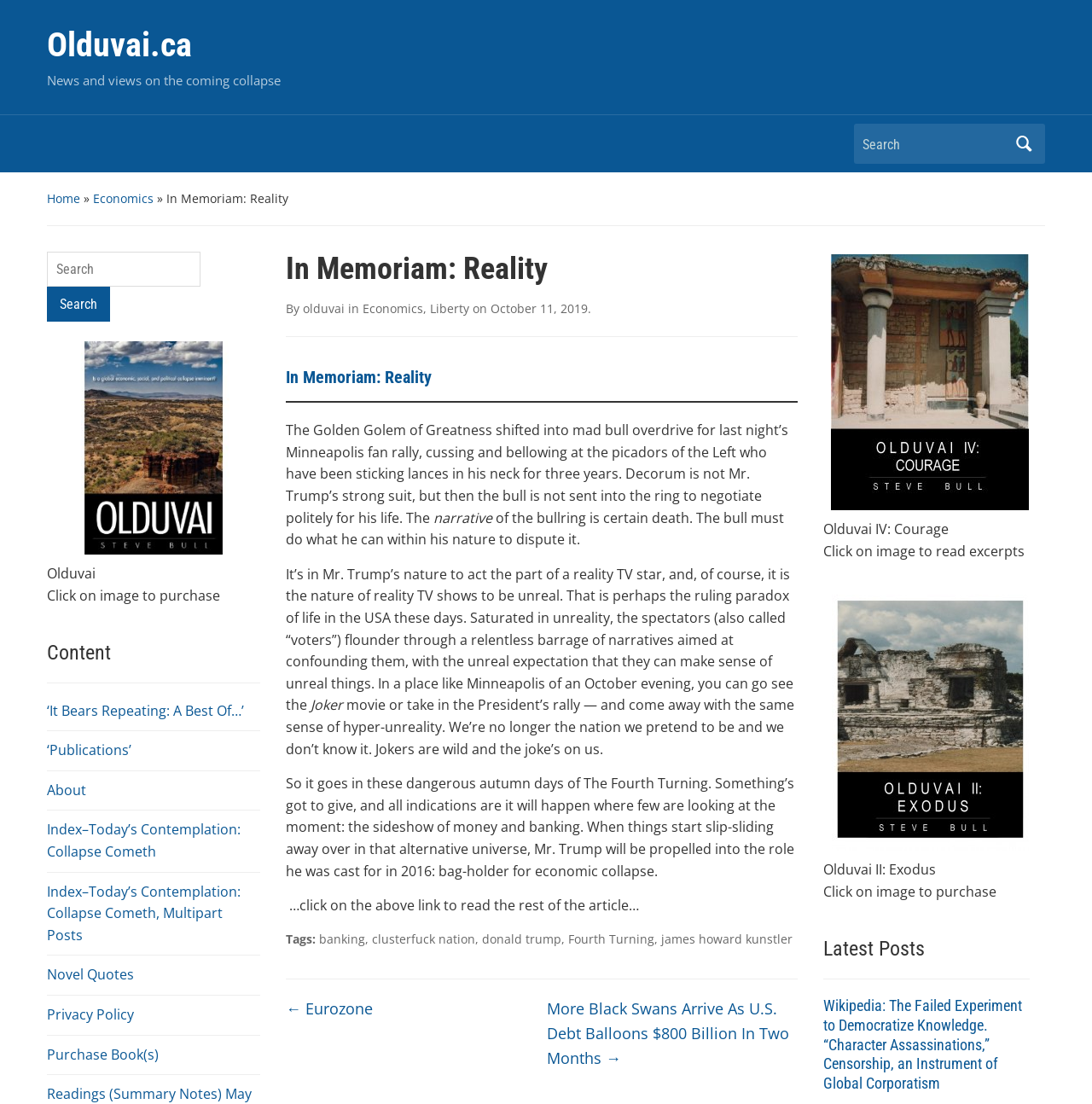Give a detailed overview of the webpage's appearance and contents.

The webpage is titled "In Memoriam: Reality – Olduvai.ca" and has a prominent heading "Olduvai.ca" at the top left corner. Below this heading, there is a link to "Home" and a dropdown menu with options "Economics", "In Memoriam: Reality", and others. 

To the right of the heading, there is a search bar with a button labeled "Search". 

Below the search bar, there is an image with a link to purchase a book. 

The main content of the webpage is an article titled "In Memoriam: Reality" with a heading and a subheading. The article discusses the concept of reality and how it is perceived in the modern world. The text is divided into paragraphs, and there are links to other articles and websites throughout the text. 

To the right of the article, there are several links to other articles and websites, including "Latest Posts" and "Wikipedia: The Failed Experiment to Democratize Knowledge". 

At the bottom of the webpage, there are more links to other articles and websites, including "Eurozone" and "More Black Swans Arrive As U.S. Debt Balloons $800 Billion In Two Months".